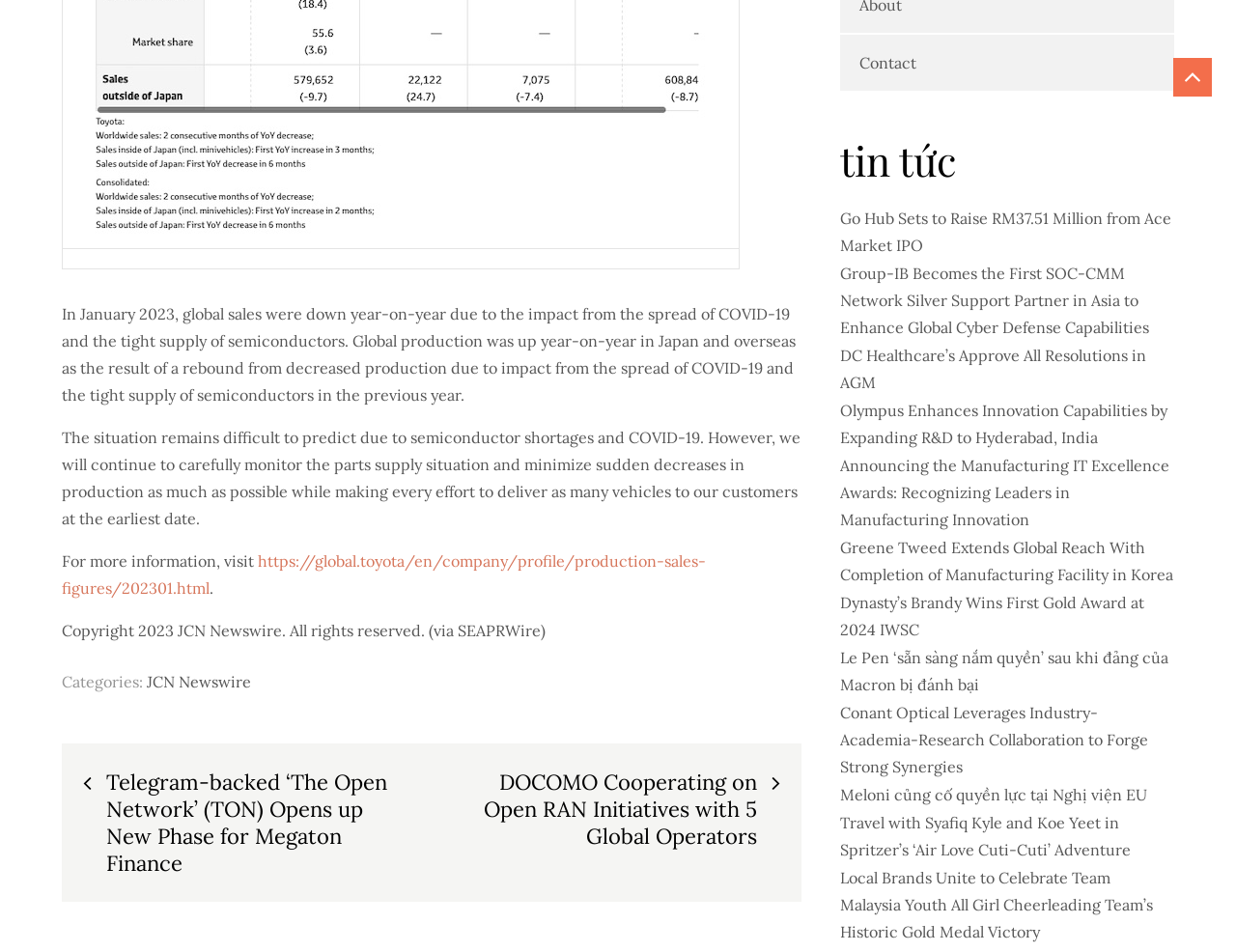What is the topic of the first paragraph?
Using the image, respond with a single word or phrase.

Toyota's sales